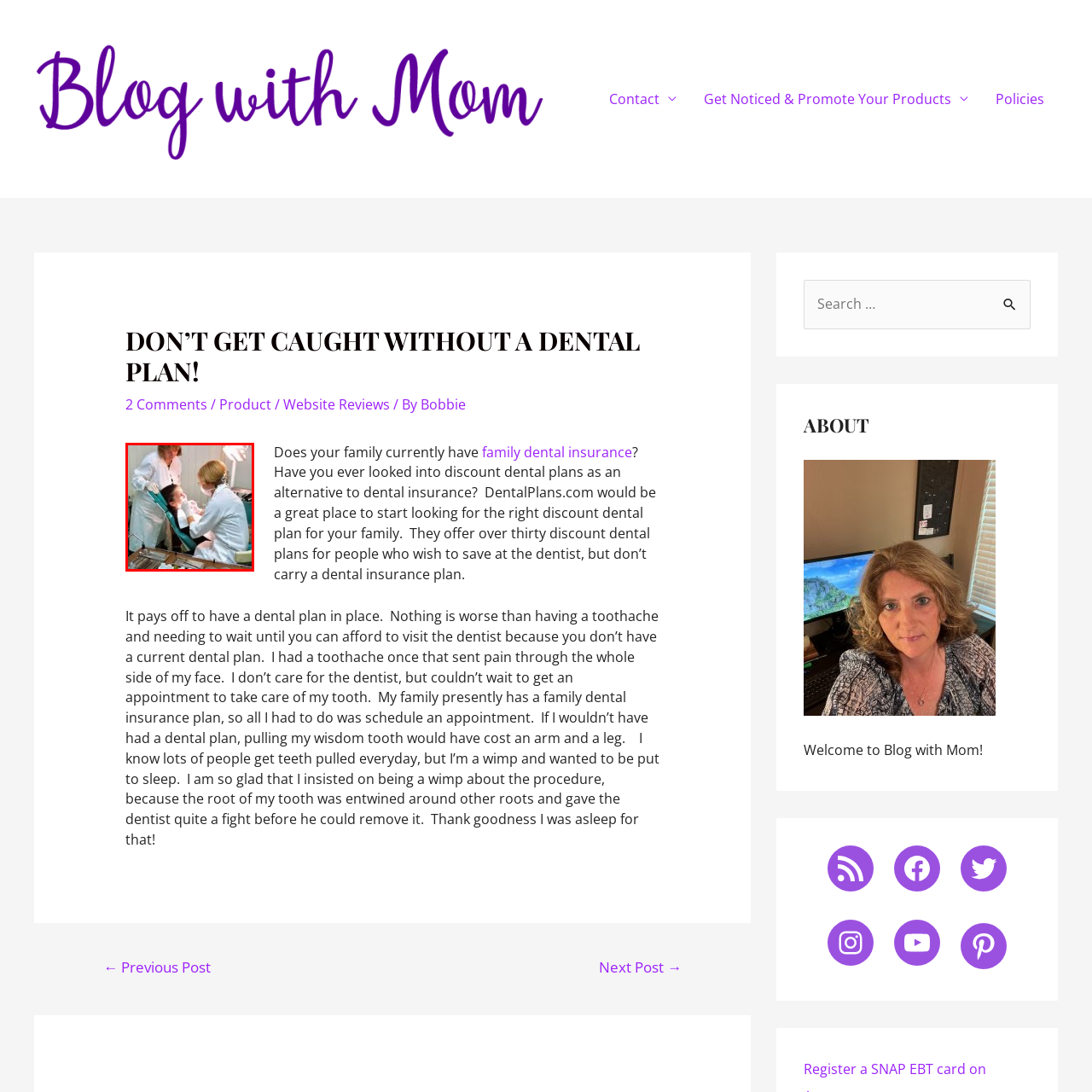Concentrate on the image highlighted by the red boundary and deliver a detailed answer to the following question, using the information from the image:
What is the purpose of the tray of instruments?

The tray of instruments is equipped with various dental tools, which are being used by the dentists to perform the dental procedure, highlighting the importance of having the necessary equipment to provide proper dental care.